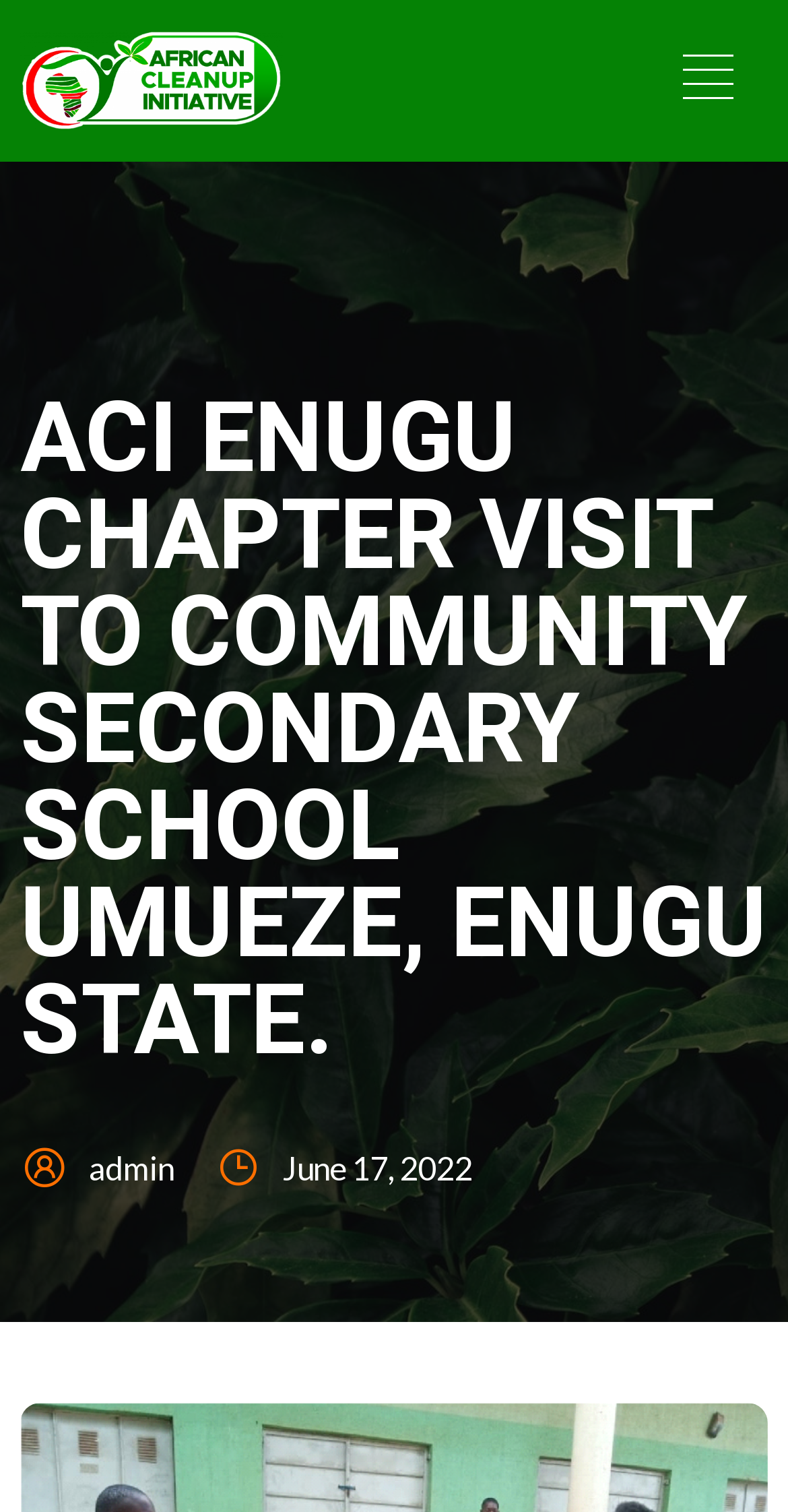Please specify the bounding box coordinates in the format (top-left x, top-left y, bottom-right x, bottom-right y), with values ranging from 0 to 1. Identify the bounding box for the UI component described as follows: parent_node: HOME aria-label="open-menu"

[0.867, 0.035, 0.923, 0.072]